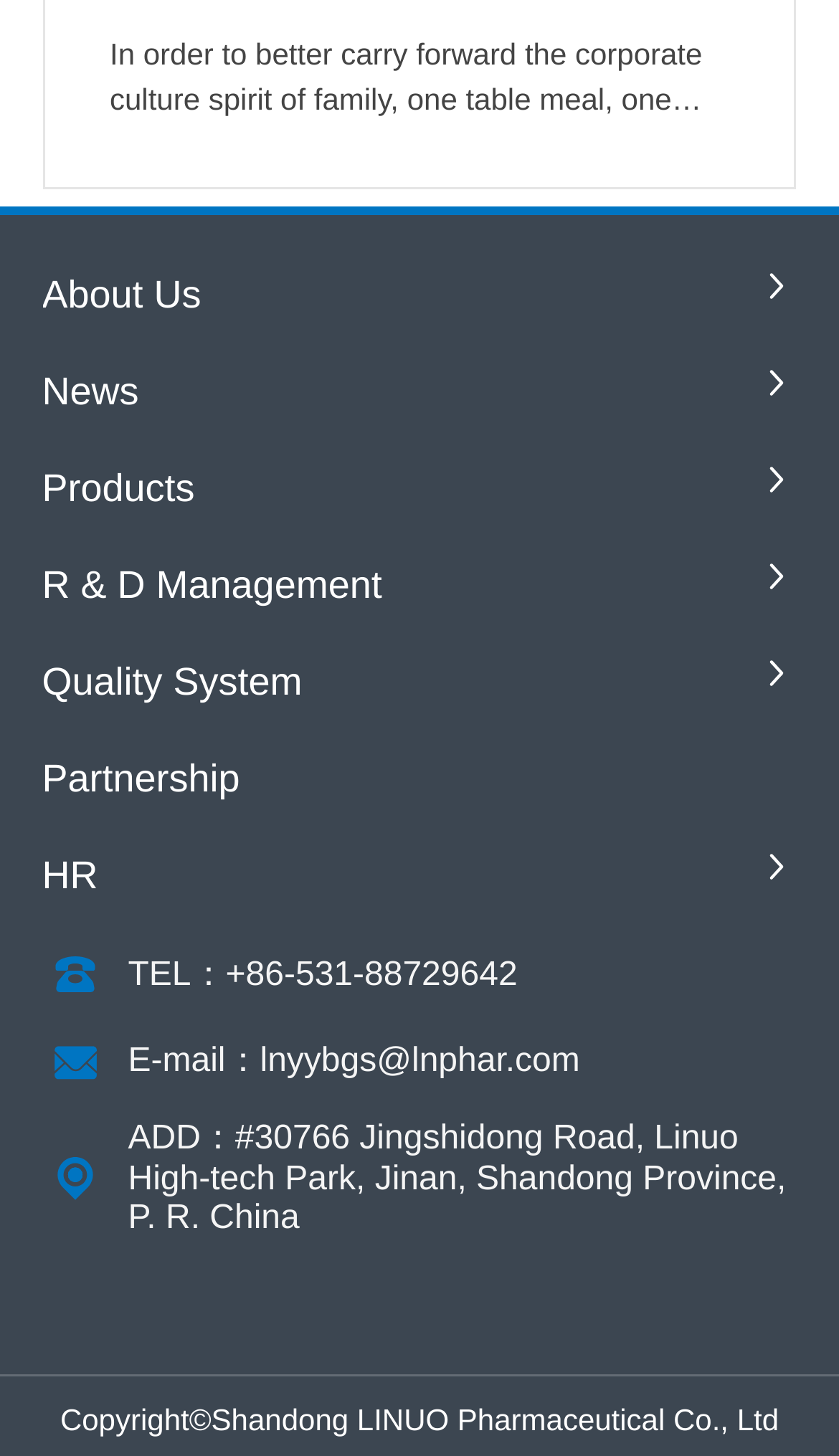What is the company's address?
Please provide a single word or phrase based on the screenshot.

#30766 Jingshidong Road, Linuo High-tech Park, Jinan, Shandong Province, P. R. China